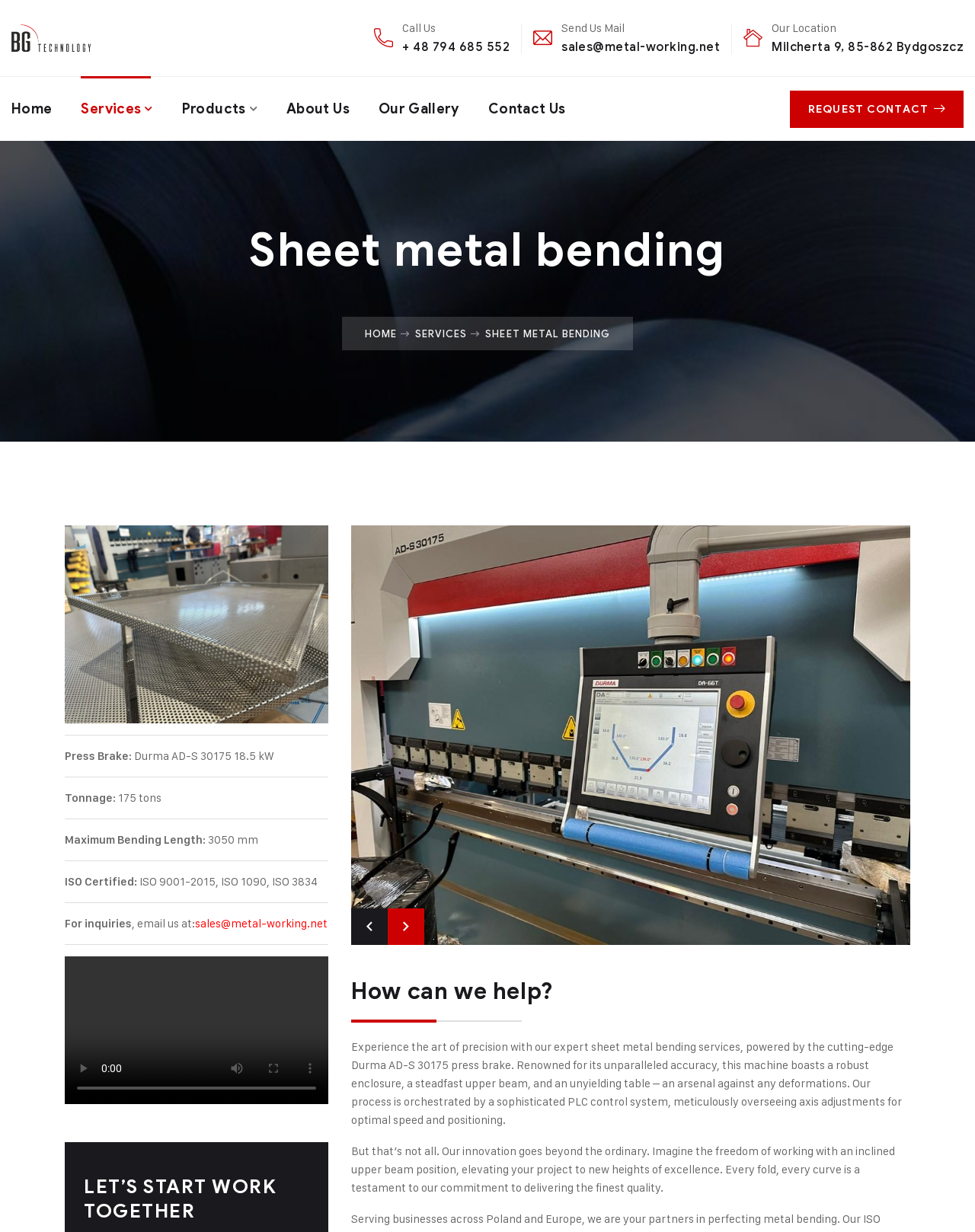Identify the bounding box coordinates for the element that needs to be clicked to fulfill this instruction: "Click the 'Contact Us' link". Provide the coordinates in the format of four float numbers between 0 and 1: [left, top, right, bottom].

[0.501, 0.062, 0.58, 0.114]